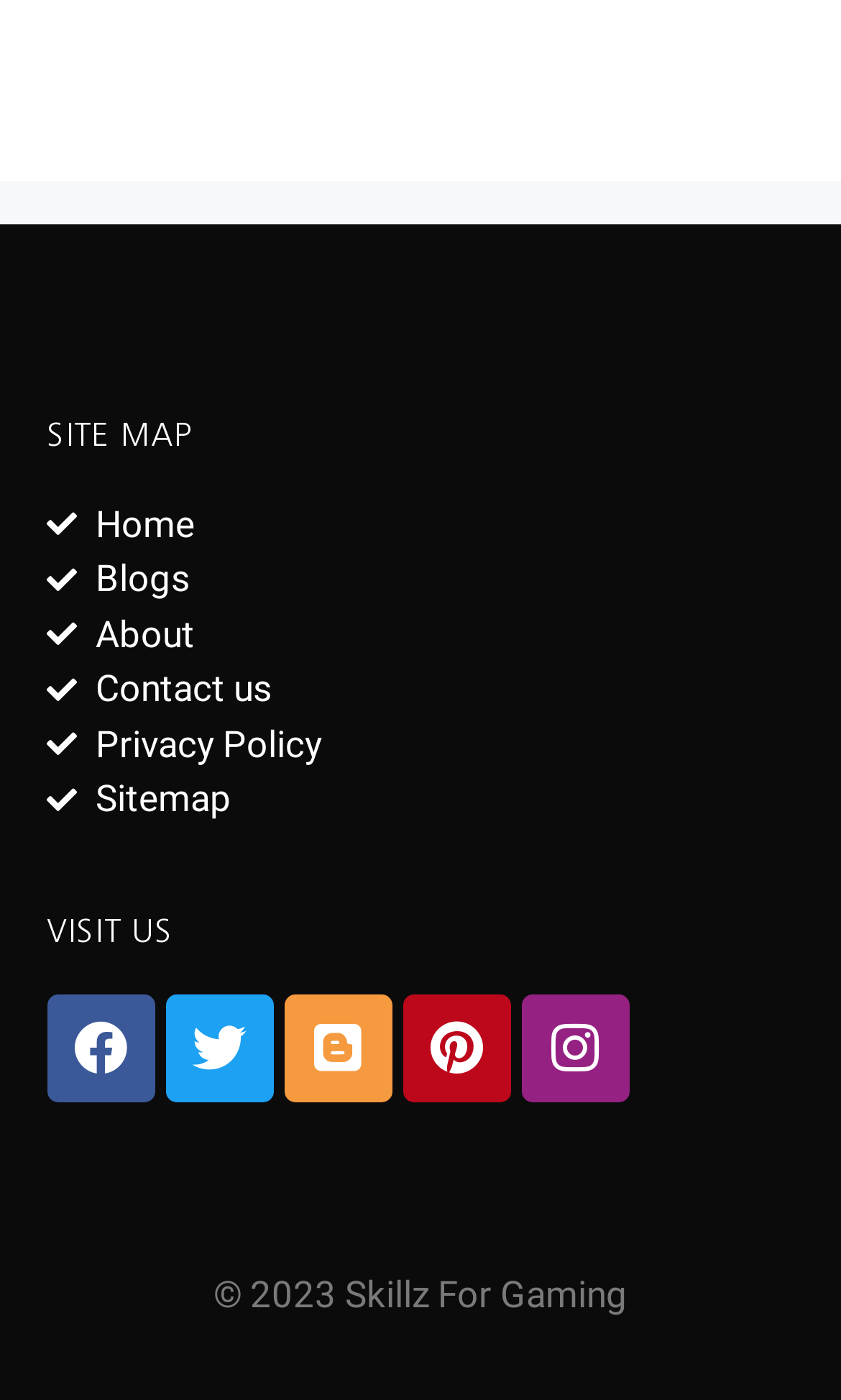Identify the bounding box coordinates of the part that should be clicked to carry out this instruction: "Read news about UFC veteran Tito Ortiz".

None